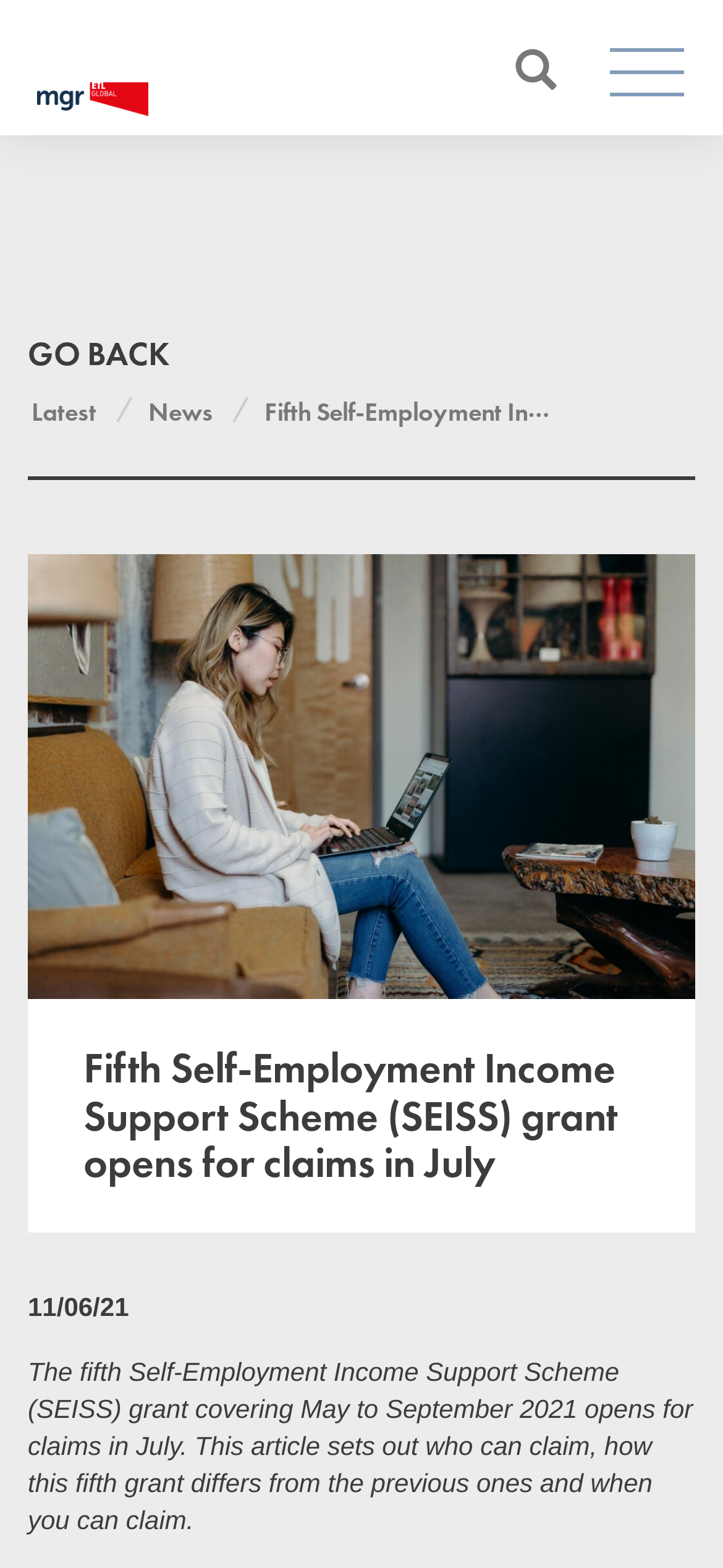What is the purpose of the 'GO BACK' button?
Please answer using one word or phrase, based on the screenshot.

To go back